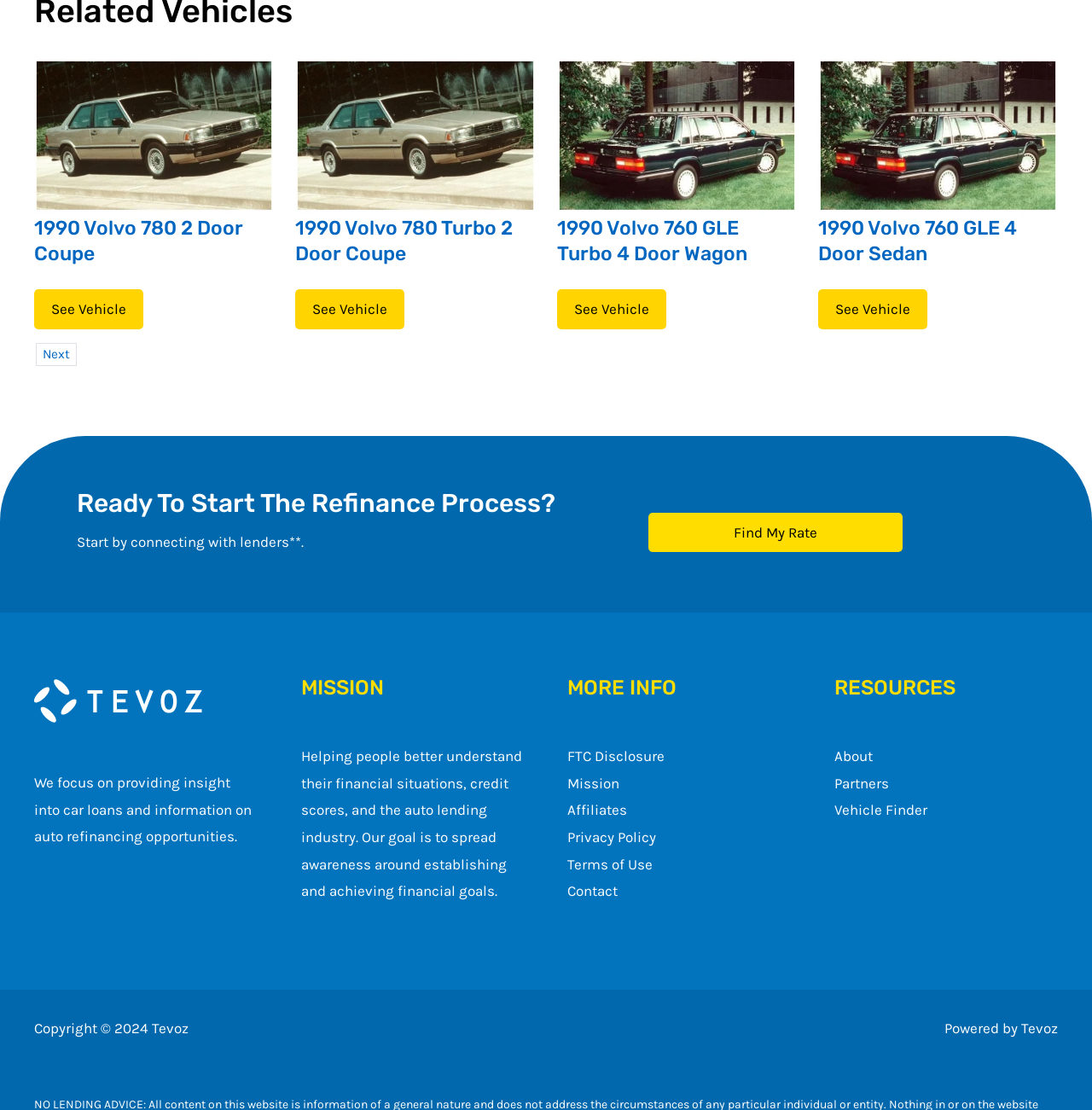Show me the bounding box coordinates of the clickable region to achieve the task as per the instruction: "Find My Rate".

[0.593, 0.462, 0.826, 0.497]